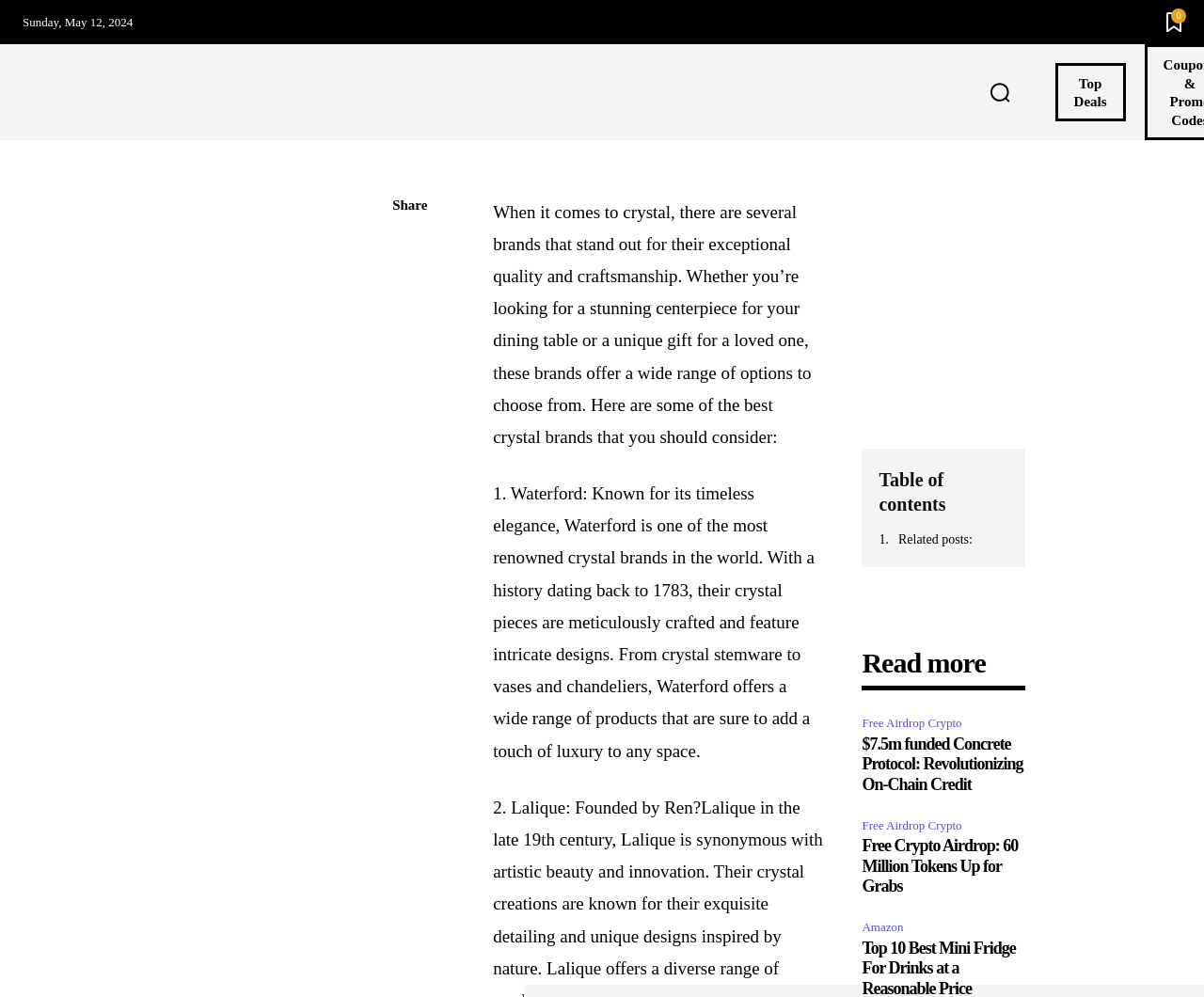Find the bounding box coordinates for the UI element that matches this description: "DIY Repairs and Fixes".

[0.696, 0.055, 0.848, 0.13]